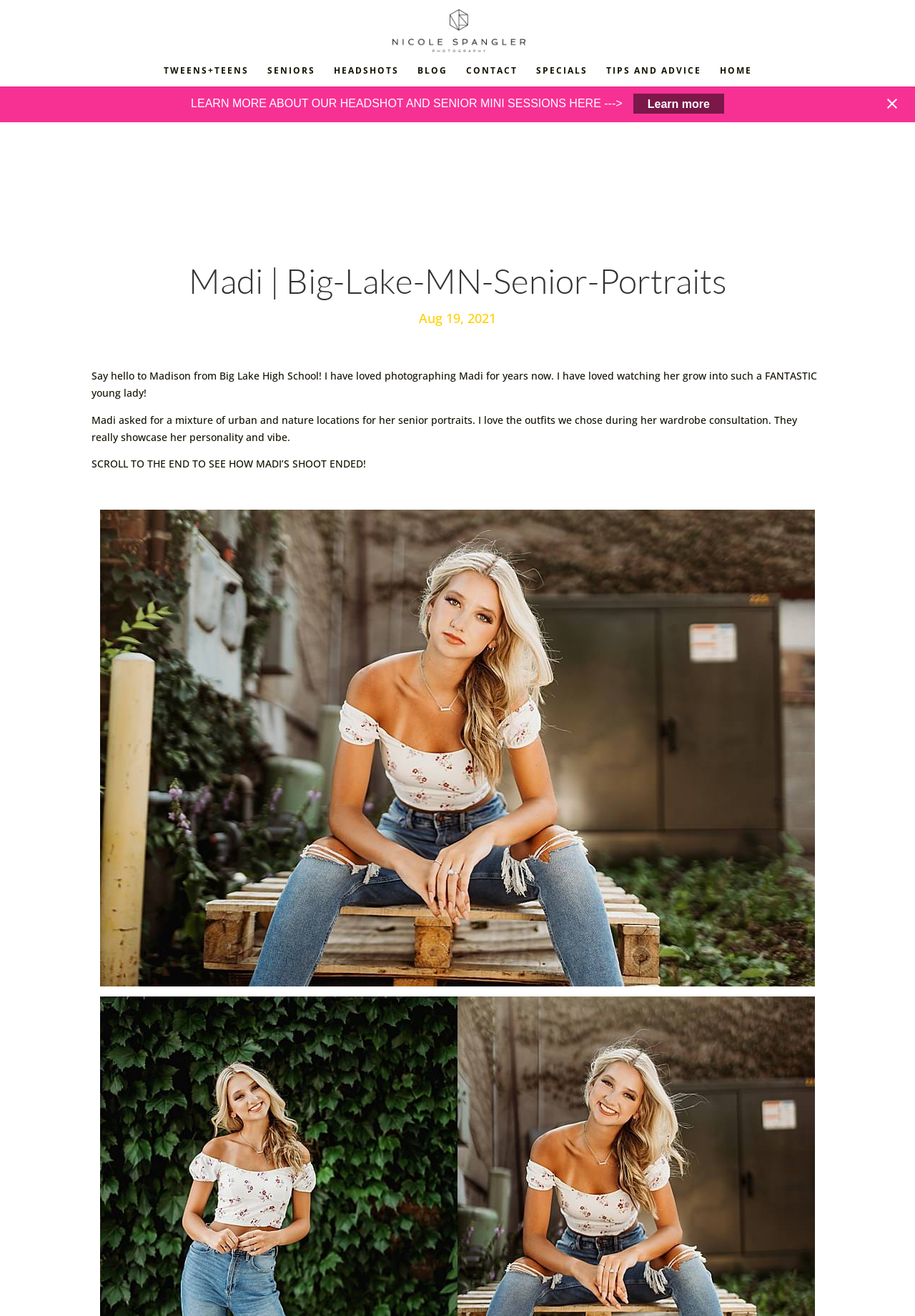What is the theme of Madi's senior portraits?
Give a detailed response to the question by analyzing the screenshot.

According to the webpage, Madi asked for a mixture of urban and nature locations for her senior portraits, which suggests that the theme of her portraits is a combination of urban and natural settings.